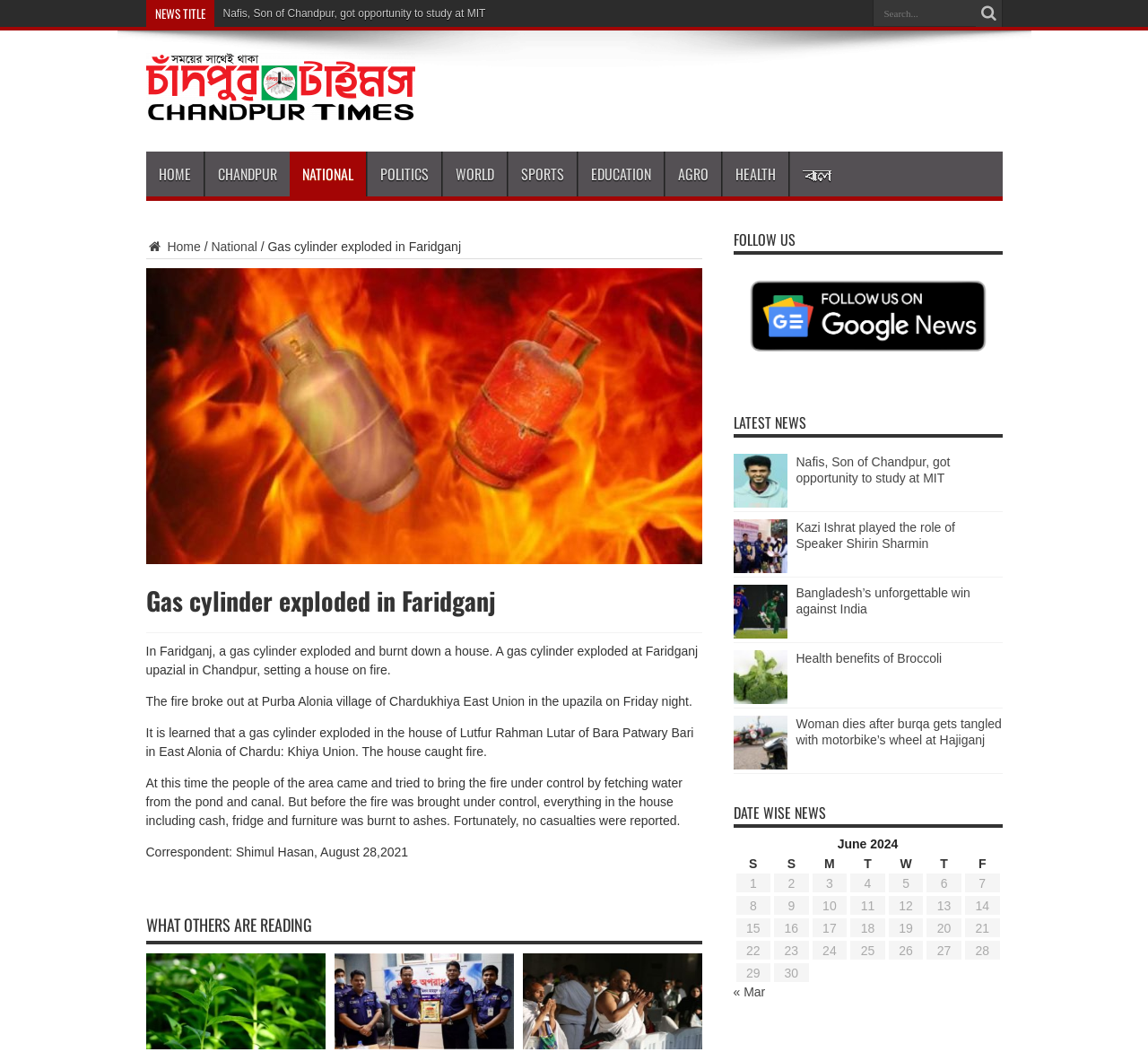Based on the element description: "American Society of Dowsers", identify the bounding box coordinates for this UI element. The coordinates must be four float numbers between 0 and 1, listed as [left, top, right, bottom].

None